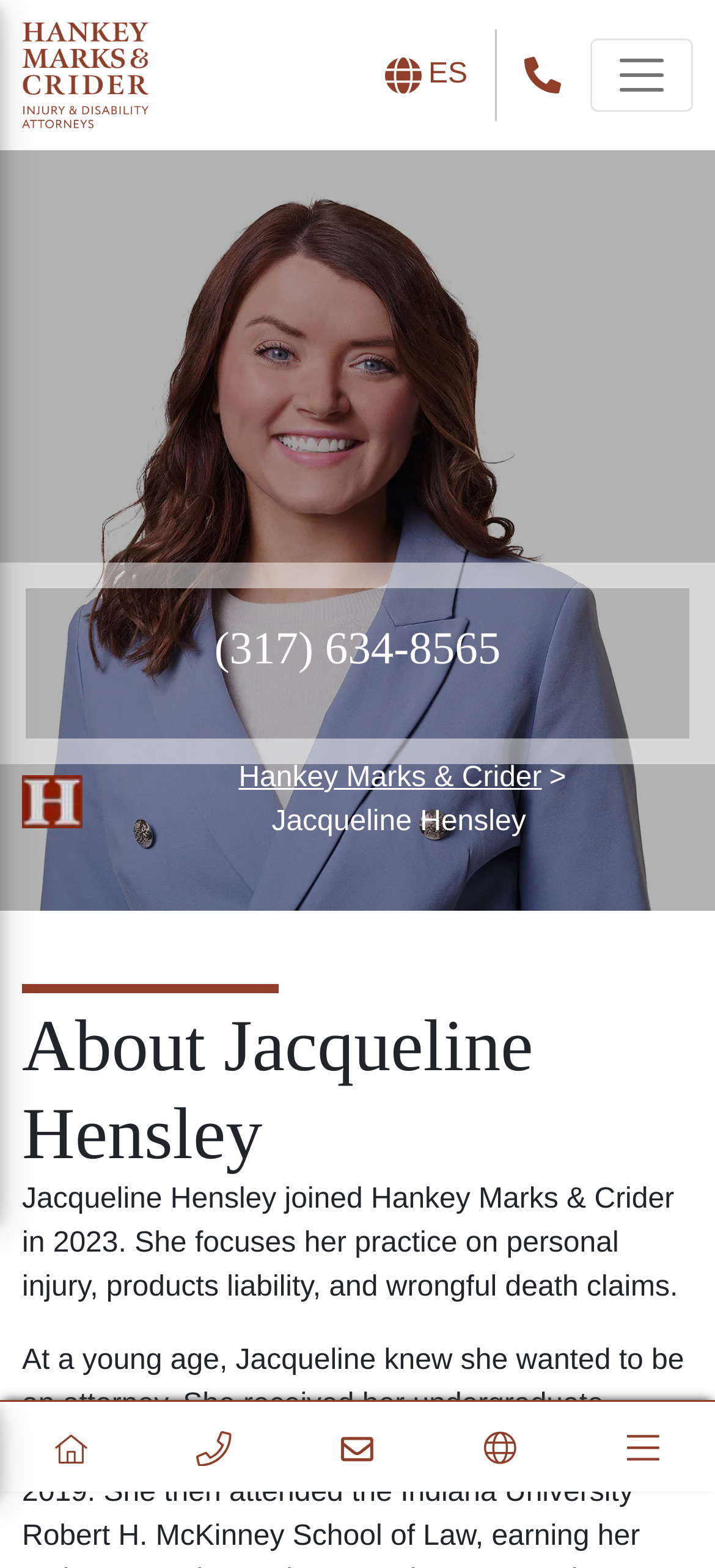Locate the bounding box coordinates of the area to click to fulfill this instruction: "Visit the Hankey Marks & Crider website". The bounding box should be presented as four float numbers between 0 and 1, in the order [left, top, right, bottom].

[0.323, 0.486, 0.768, 0.506]